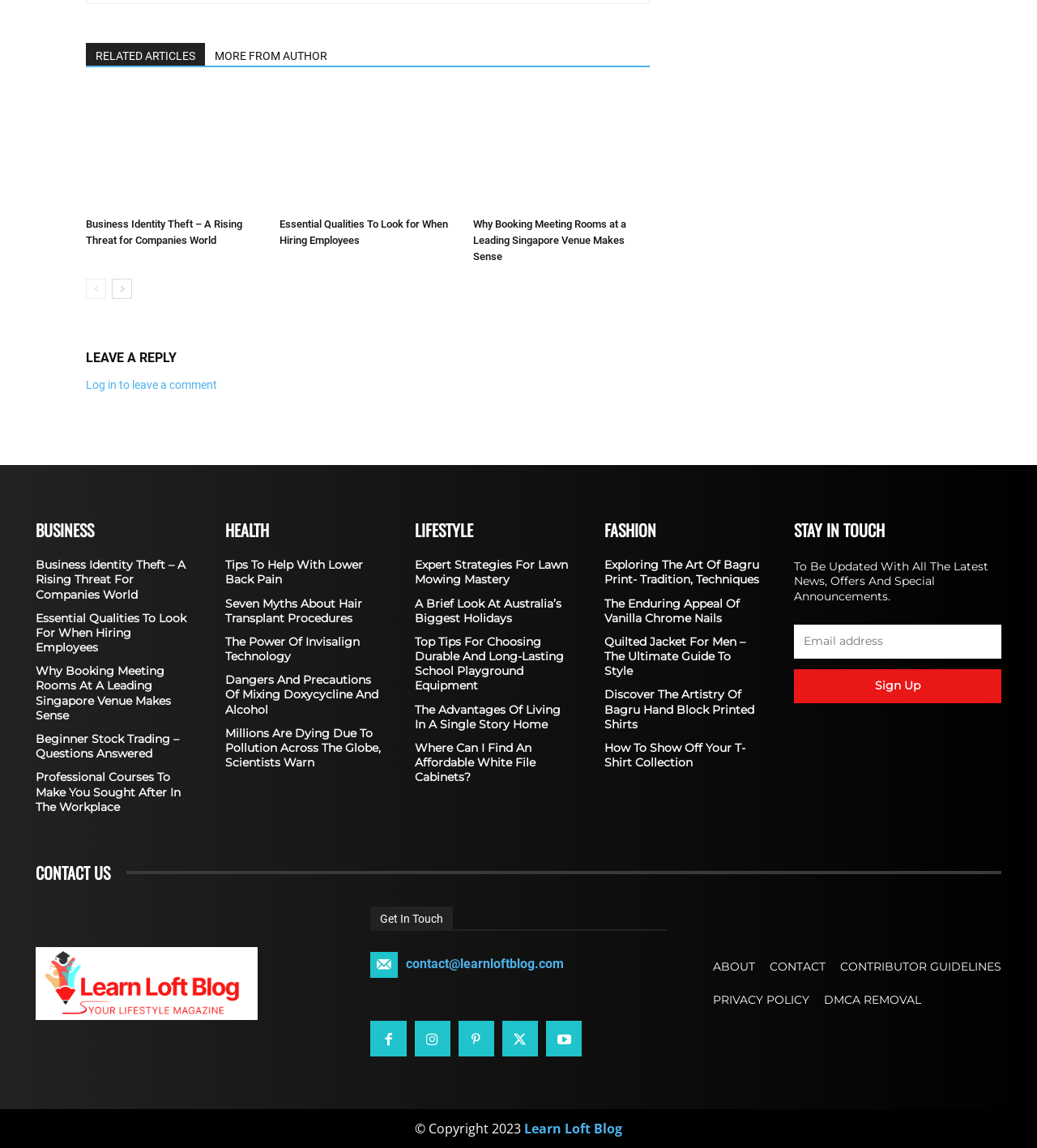Bounding box coordinates are given in the format (top-left x, top-left y, bottom-right x, bottom-right y). All values should be floating point numbers between 0 and 1. Provide the bounding box coordinate for the UI element described as: Previous PreviousAseptic Carton Dimensions

None